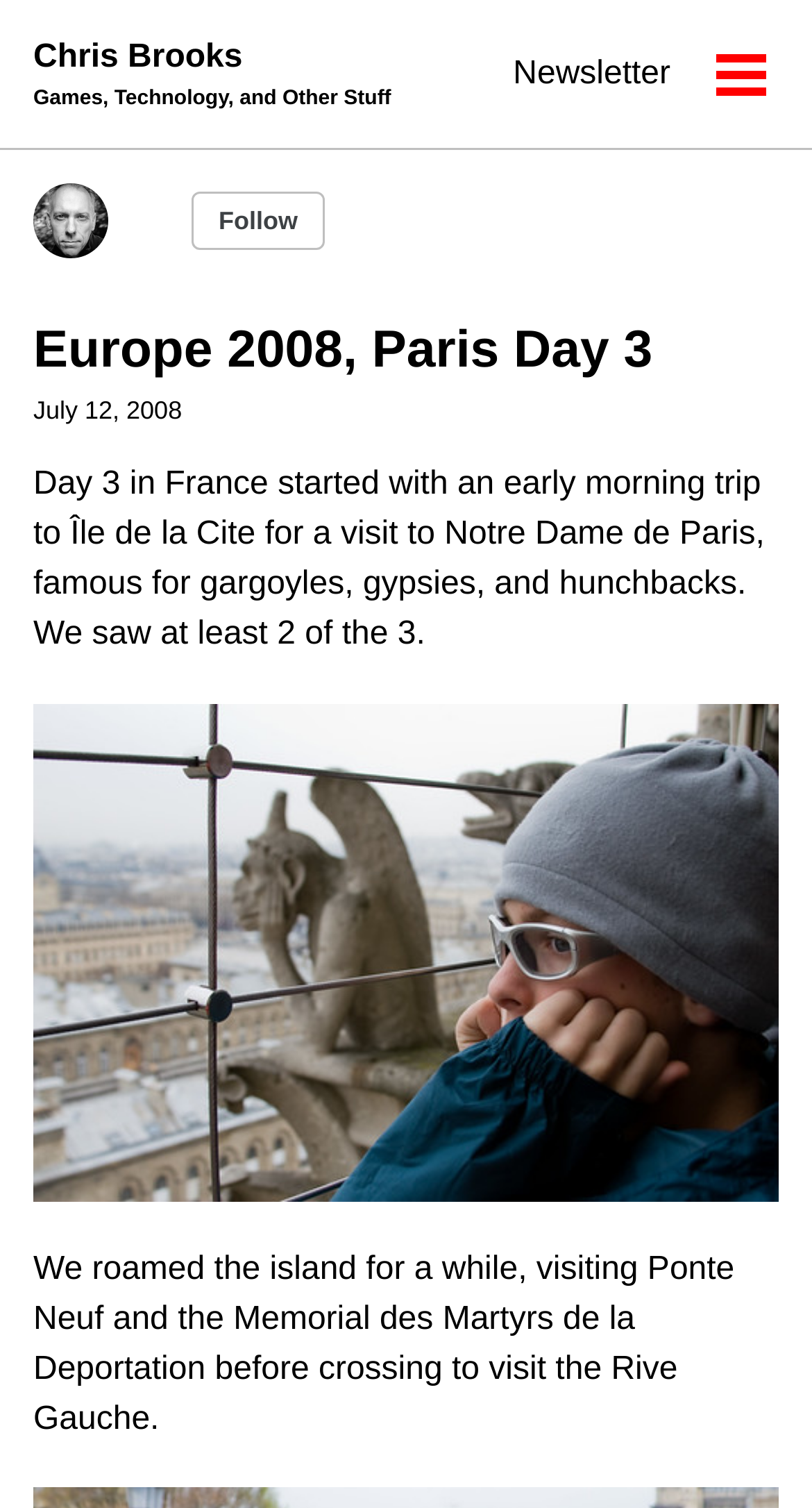Locate and extract the text of the main heading on the webpage.

Europe 2008, Paris Day 3